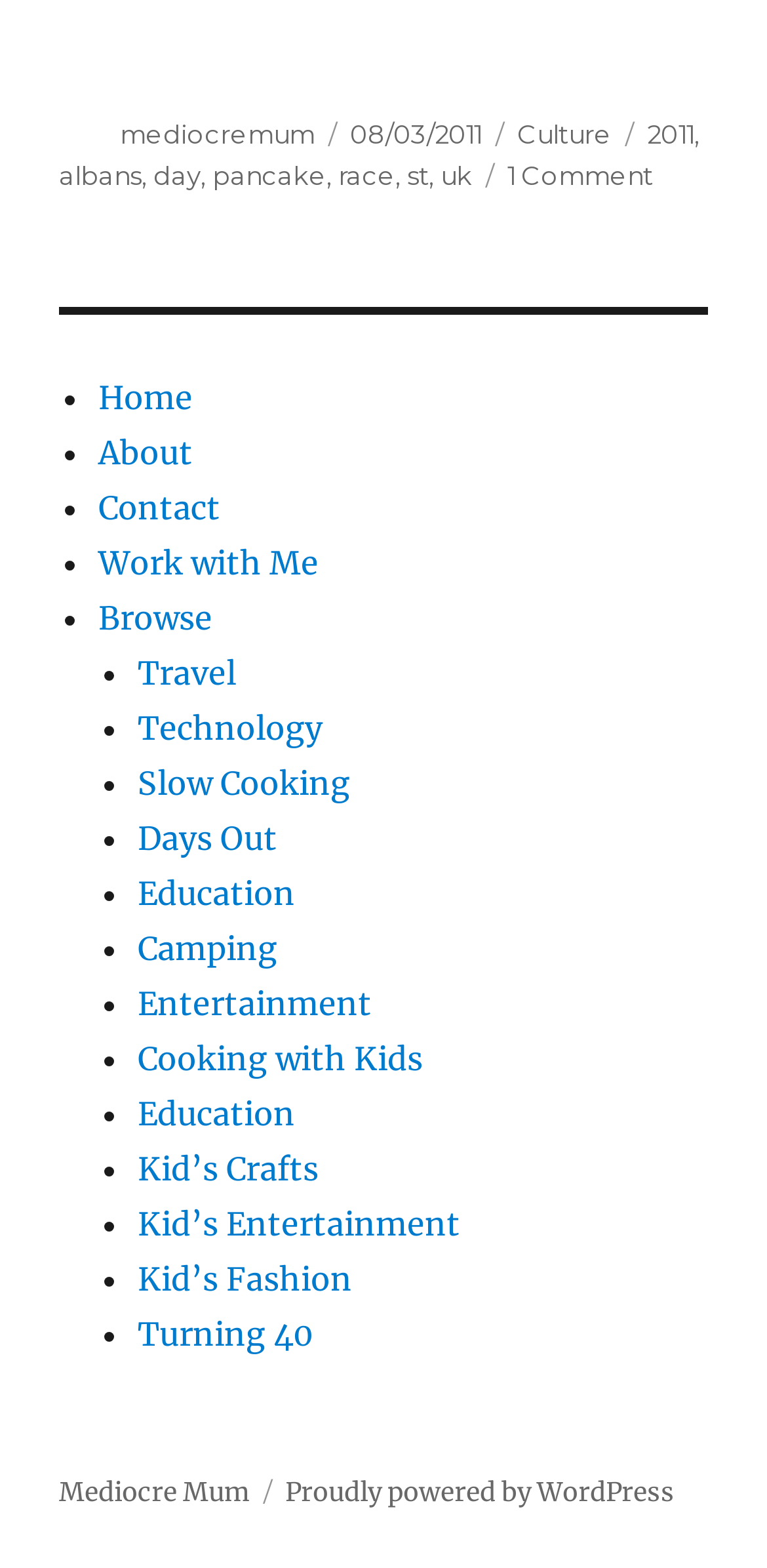What categories are listed on the webpage?
Based on the screenshot, give a detailed explanation to answer the question.

I found the answer by looking at the footer section of the webpage, where it says 'Categories' followed by a list of links. The categories listed are Culture, and others.